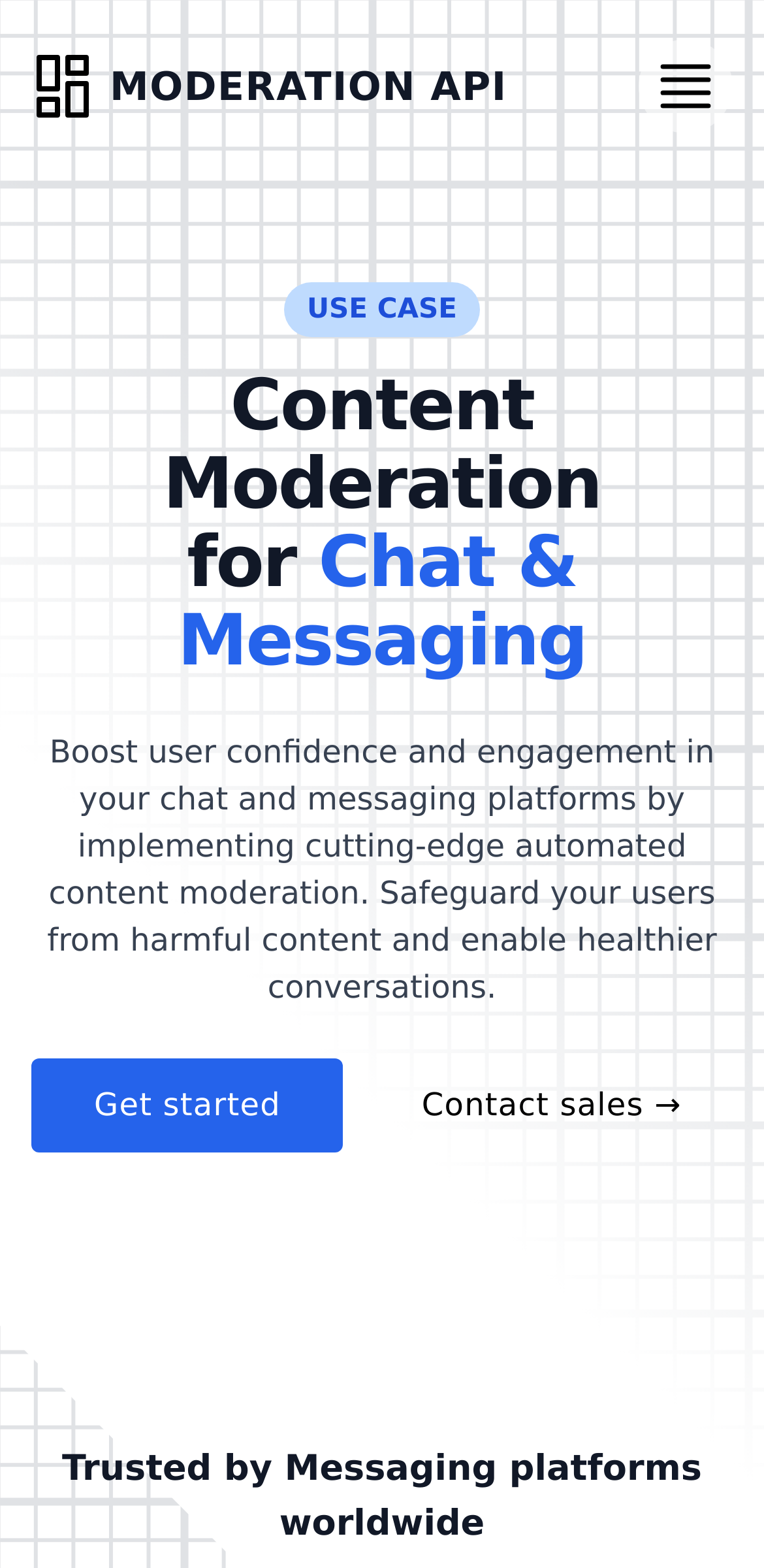Can you give a comprehensive explanation to the question given the content of the image?
How many images are there on the webpage?

There are two images on the webpage, one associated with the Moderation API and another at the bottom of the page, which are indicated by the image elements with IDs 100 and 177 respectively.